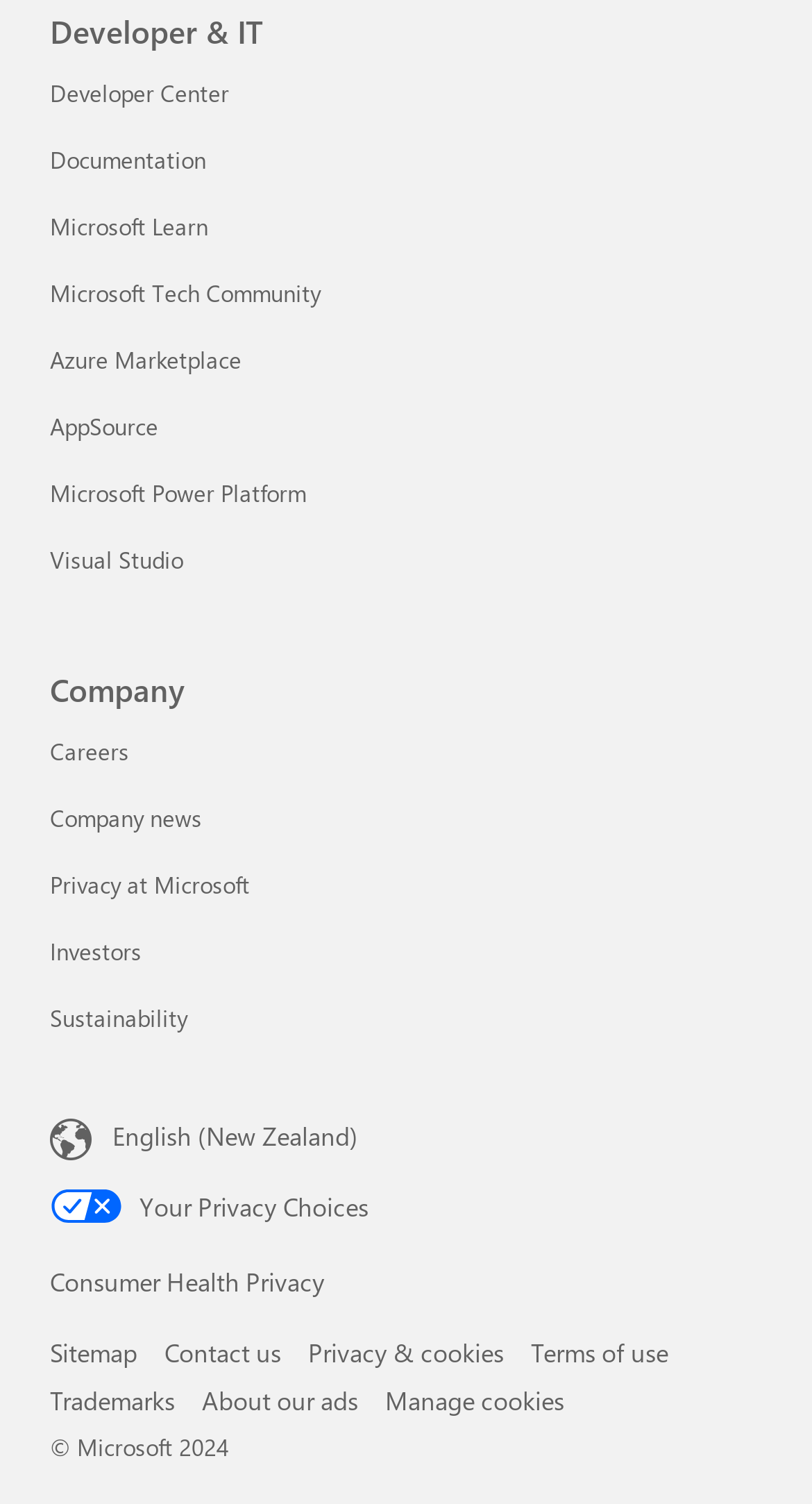Provide a single word or phrase answer to the question: 
How many links are under 'Company'?

5